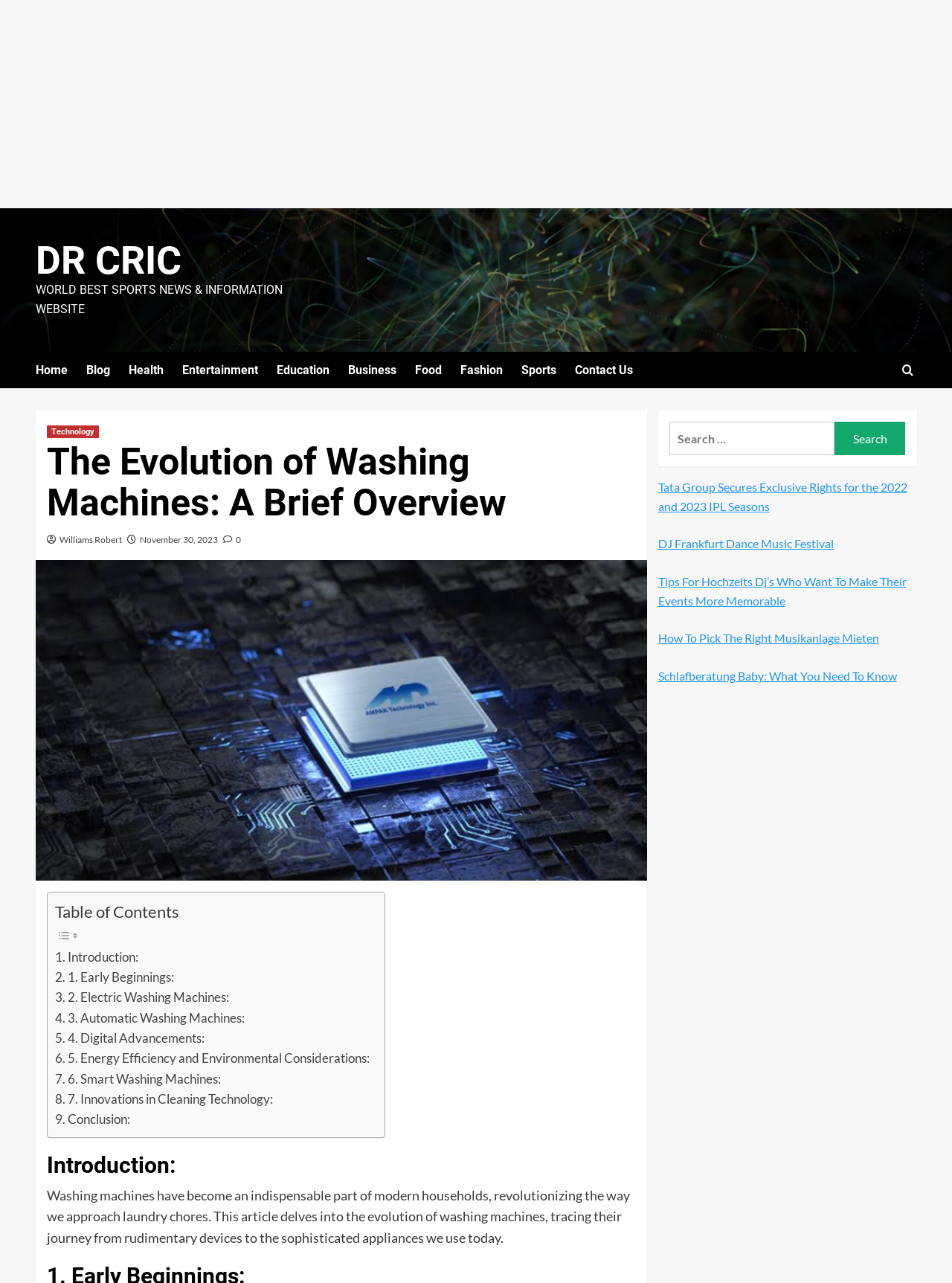Please answer the following question using a single word or phrase: 
What is the author's name of the article?

Williams Robert